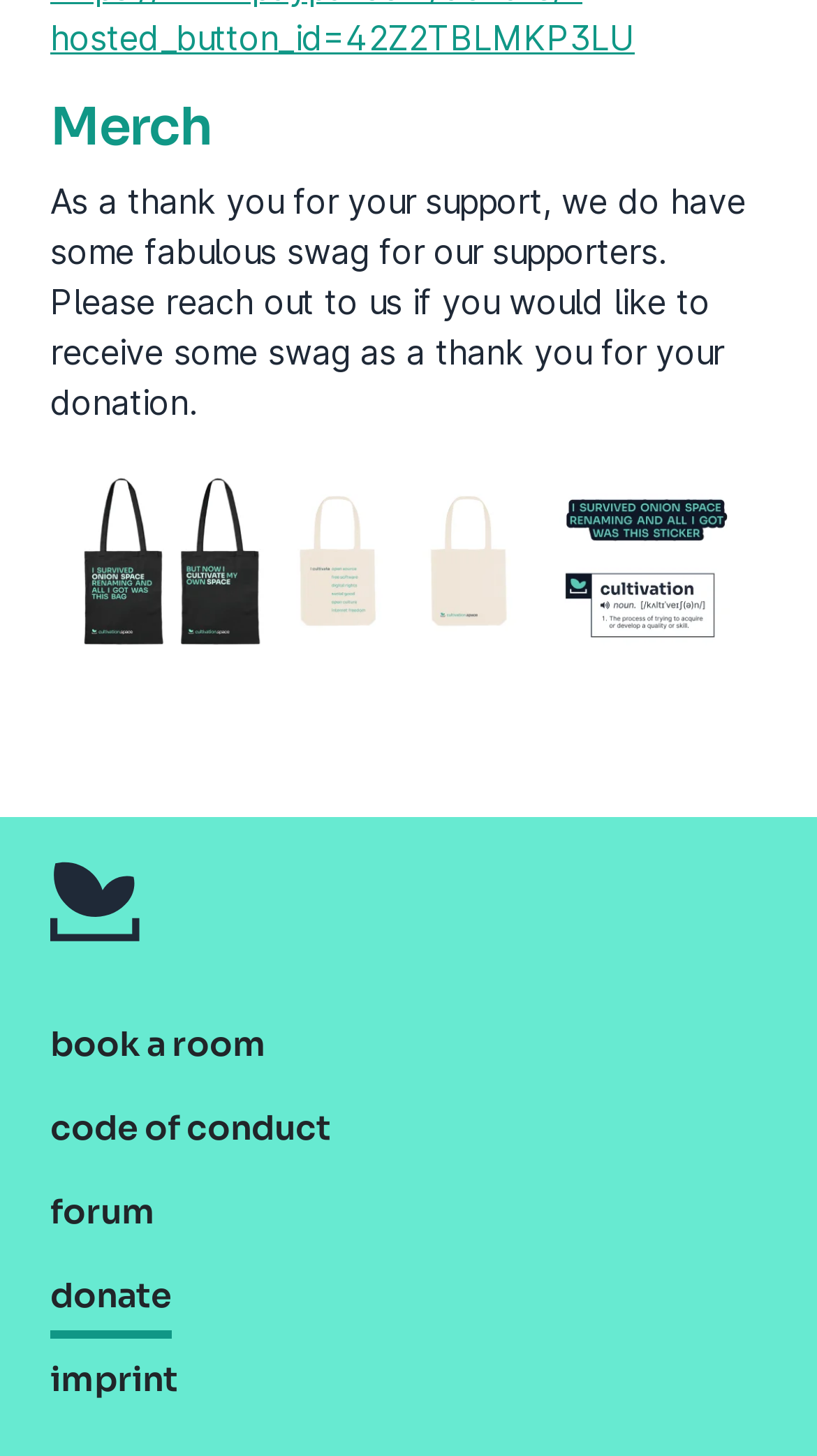How many links are in the secondary navigation?
Please ensure your answer to the question is detailed and covers all necessary aspects.

The secondary navigation contains links to 'Cultivation Space icon', 'book a room', 'code of conduct', 'forum', and 'donate'. Therefore, there are 5 links in the secondary navigation.